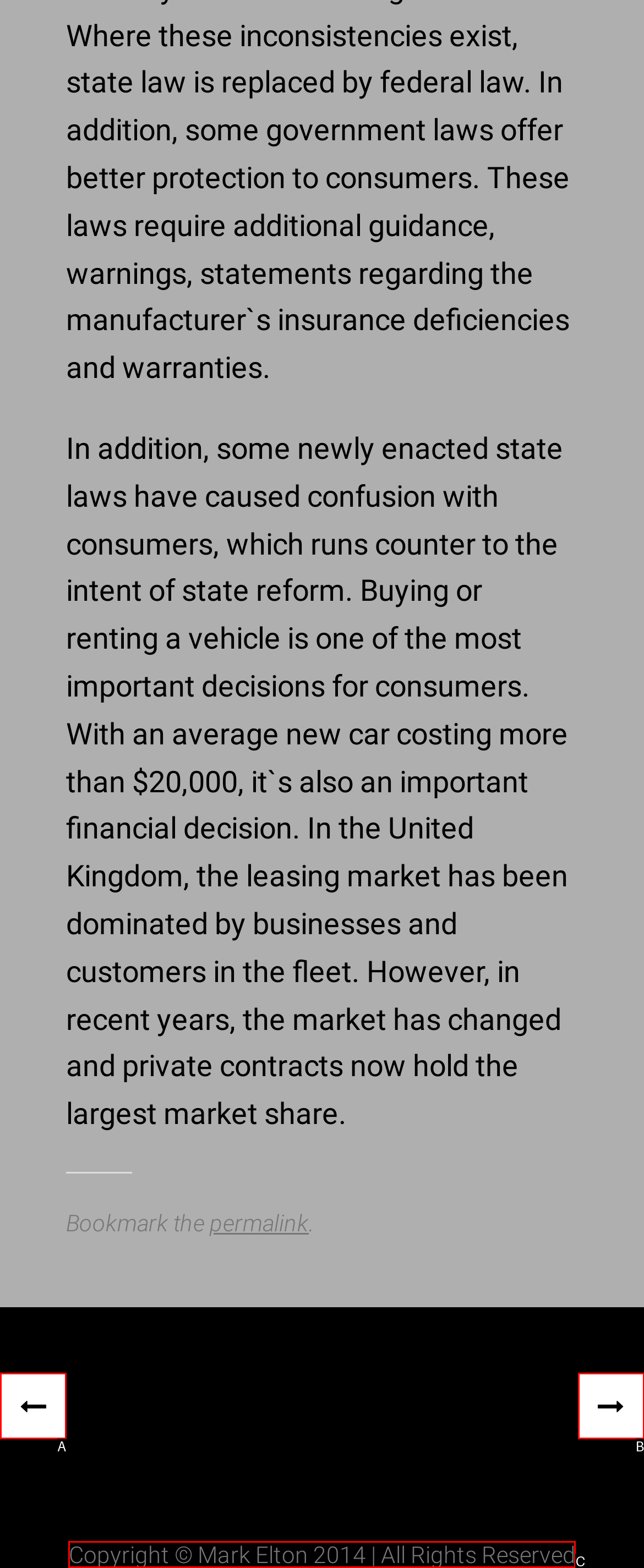Which option corresponds to the following element description: Next Post »?
Please provide the letter of the correct choice.

B